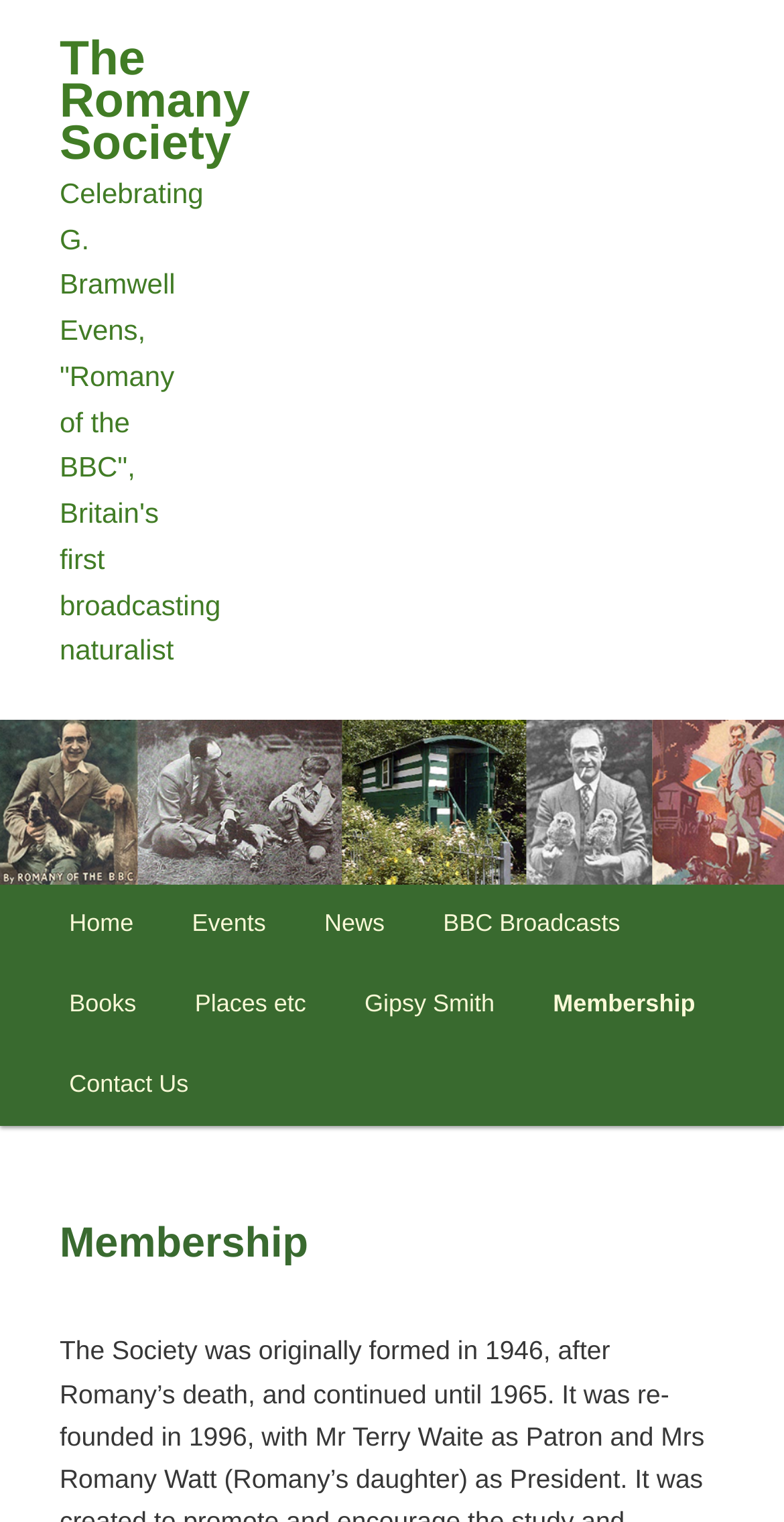Find the bounding box coordinates for the HTML element described as: "Membership". The coordinates should consist of four float values between 0 and 1, i.e., [left, top, right, bottom].

[0.668, 0.635, 0.924, 0.688]